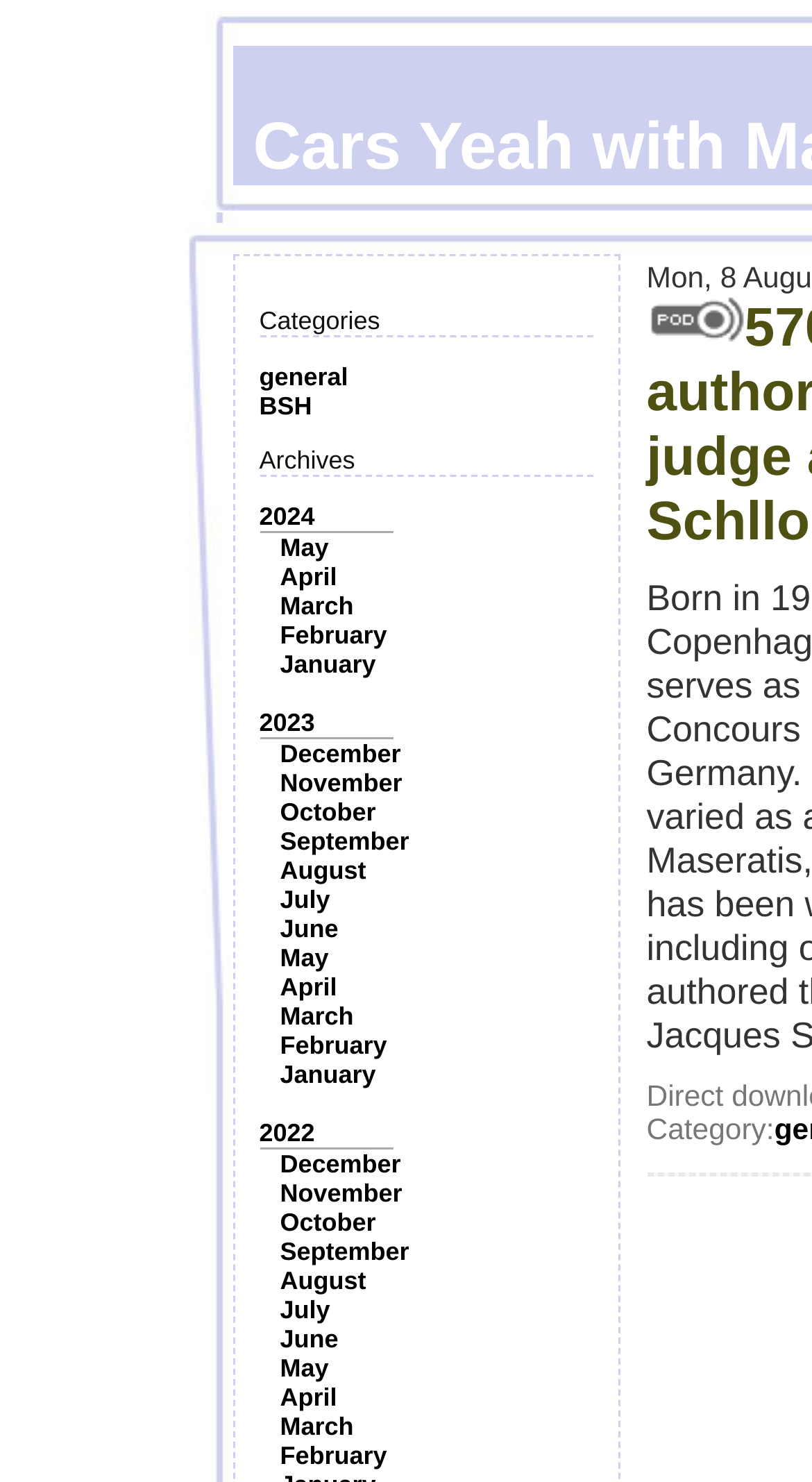Please determine the bounding box coordinates for the element with the description: "August".

[0.345, 0.854, 0.451, 0.874]